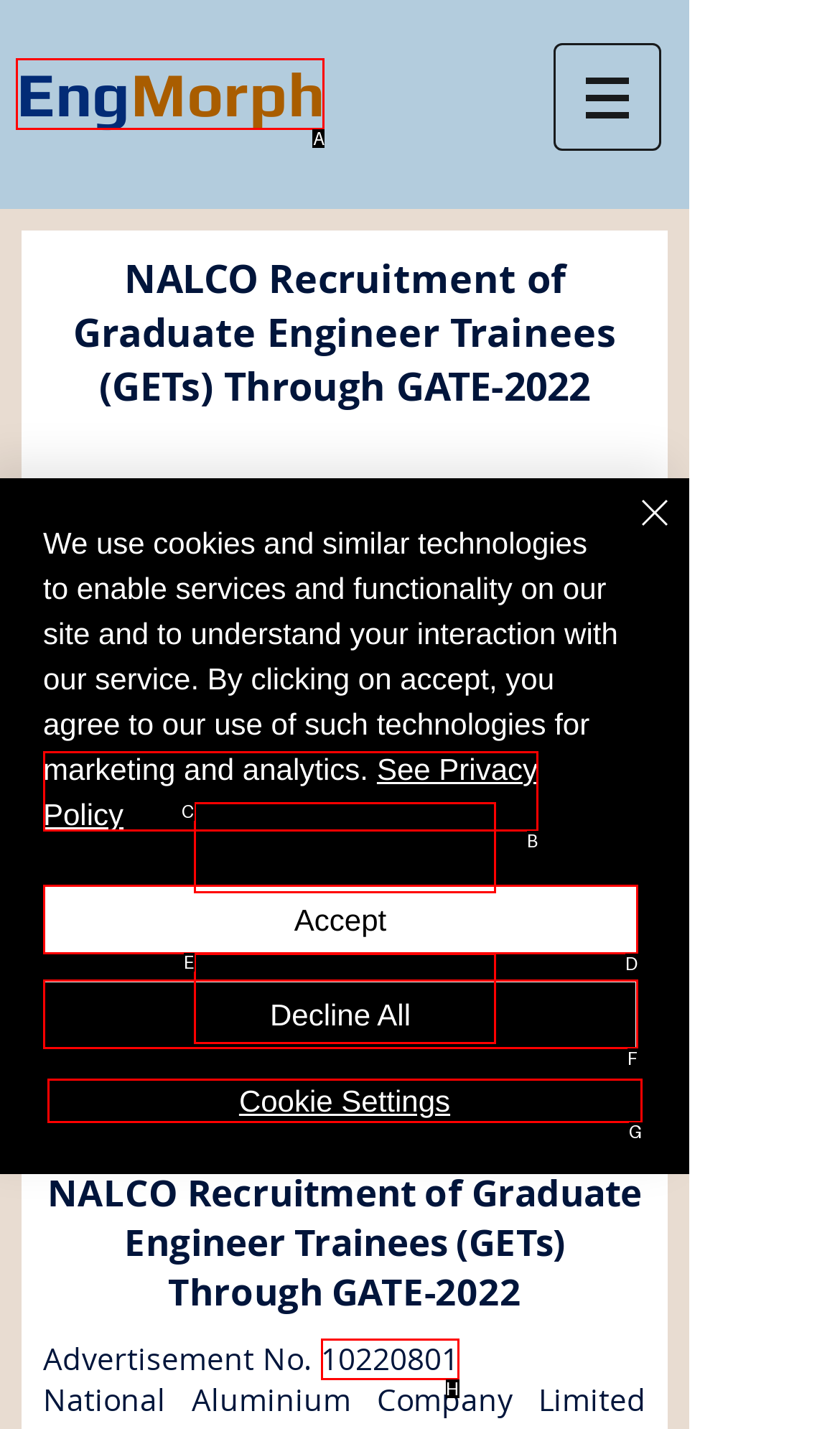Select the appropriate option that fits: Cookie Settings
Reply with the letter of the correct choice.

G